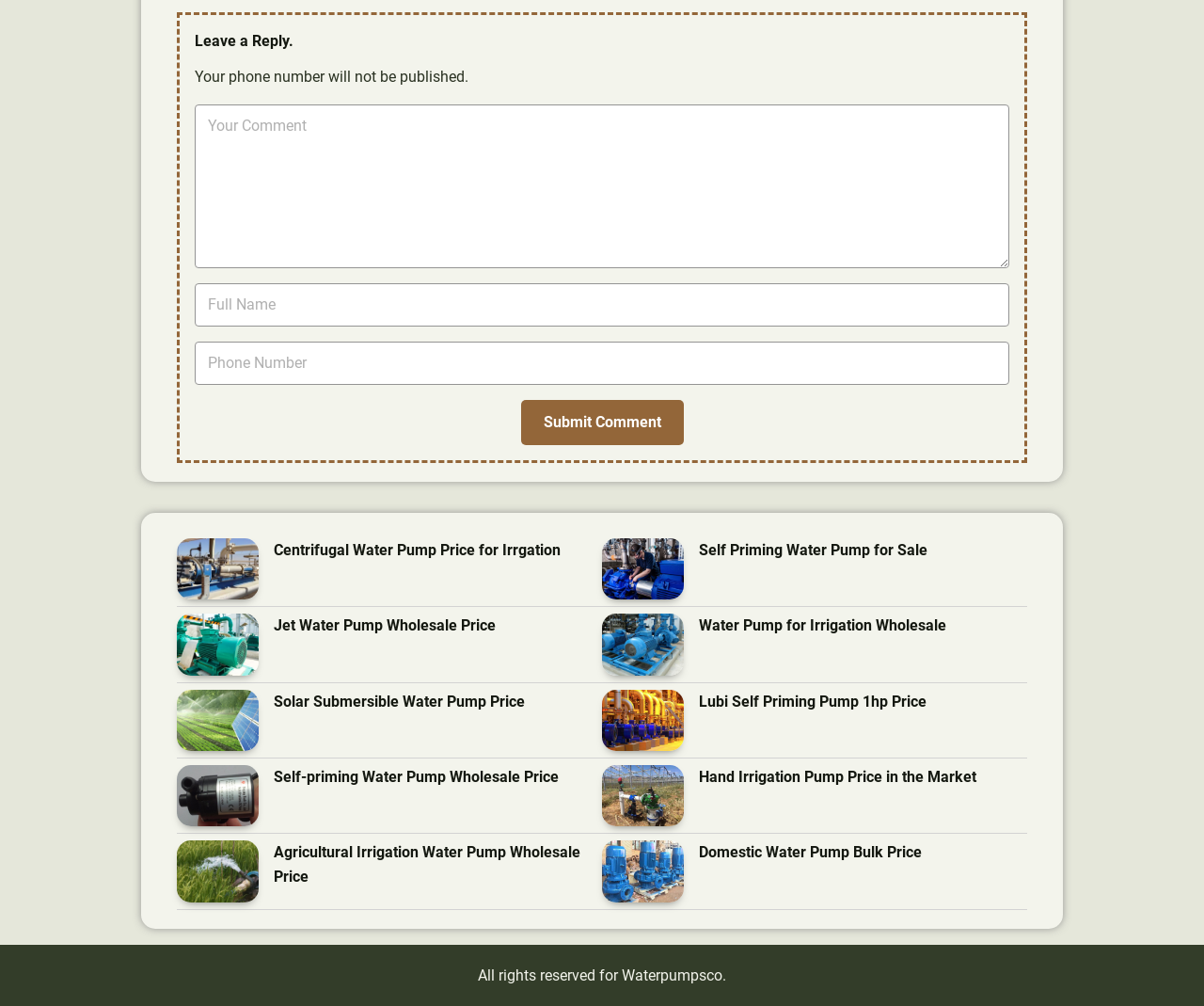What is the topic of the webpage?
Please provide a single word or phrase as the answer based on the screenshot.

Water pumps